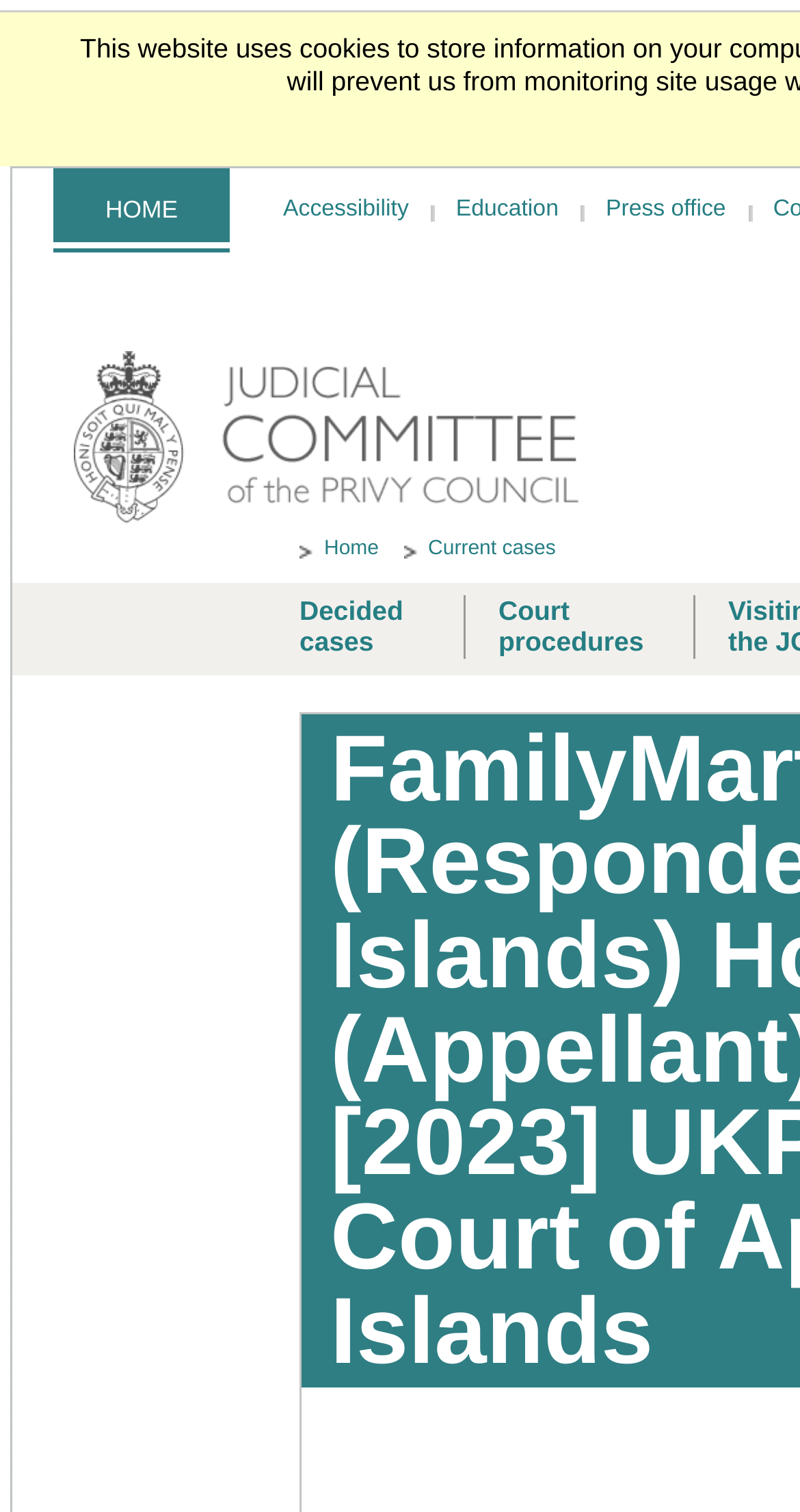Please identify the bounding box coordinates of the element that needs to be clicked to execute the following command: "access accessibility page". Provide the bounding box using four float numbers between 0 and 1, formatted as [left, top, right, bottom].

[0.354, 0.13, 0.511, 0.147]